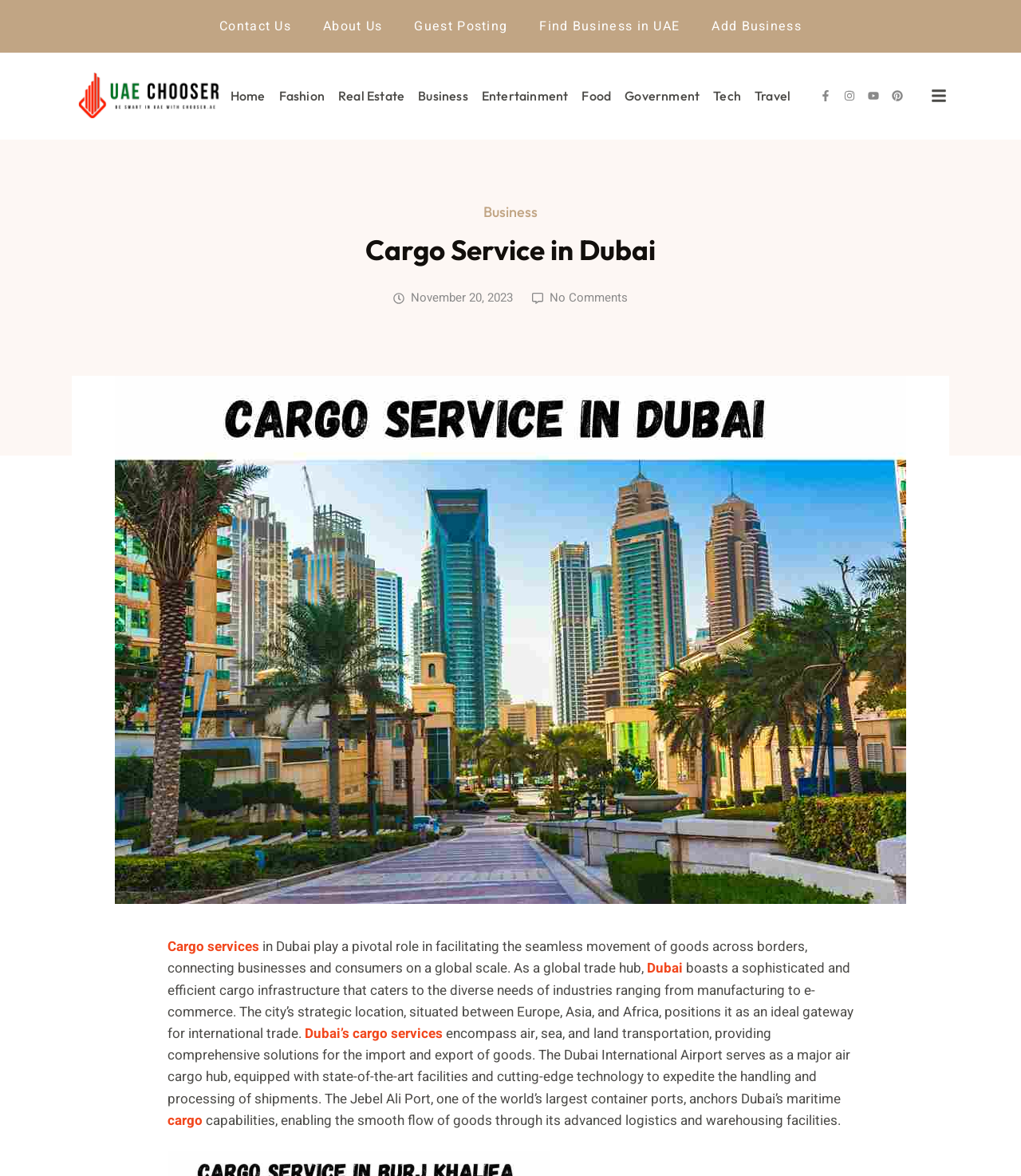From the given element description: "alt="The Workshop career site"", find the bounding box for the UI element. Provide the coordinates as four float numbers between 0 and 1, in the order [left, top, right, bottom].

None